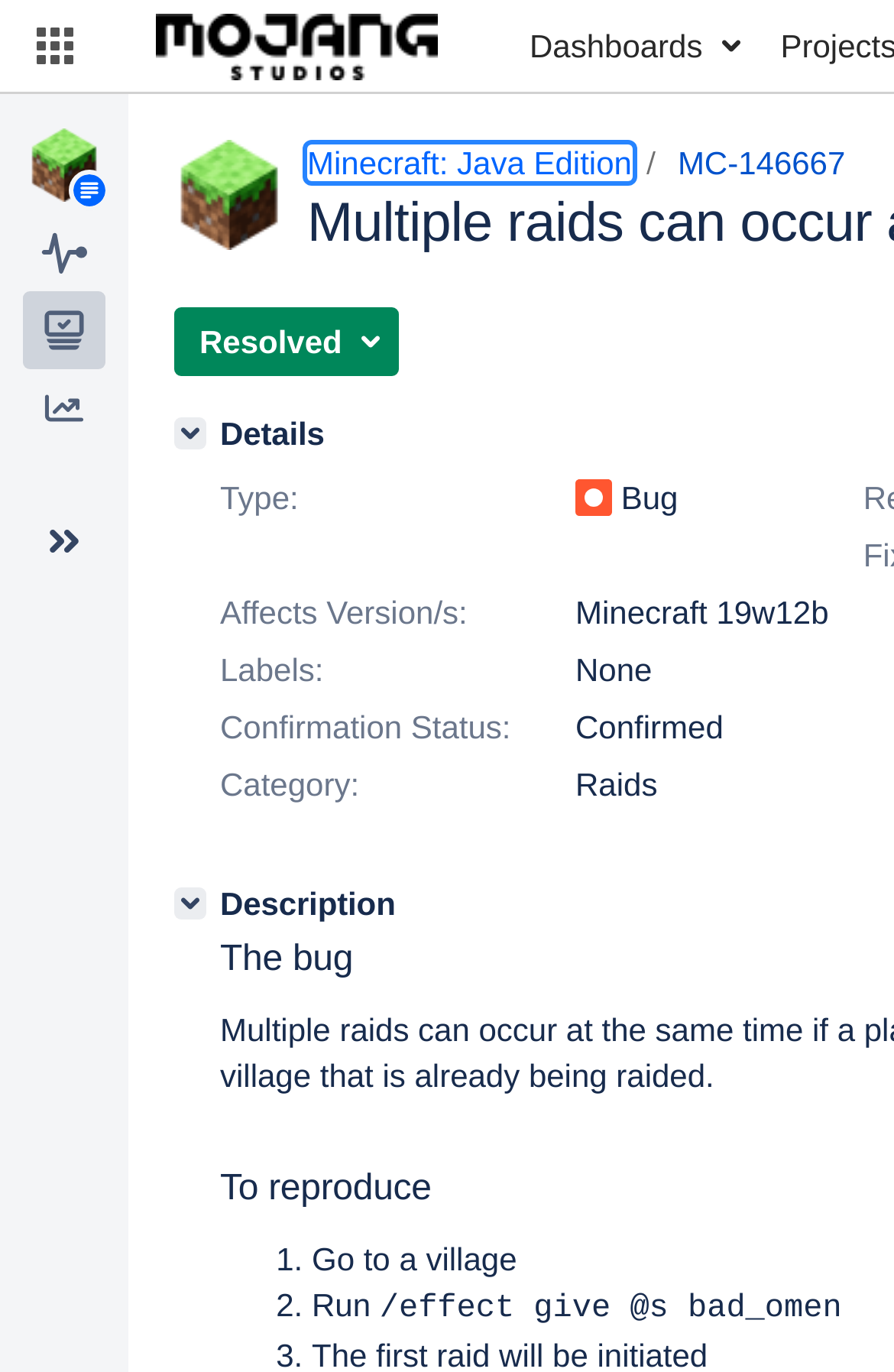Please give a succinct answer using a single word or phrase:
What is the status of the issue MC-146667?

Resolved